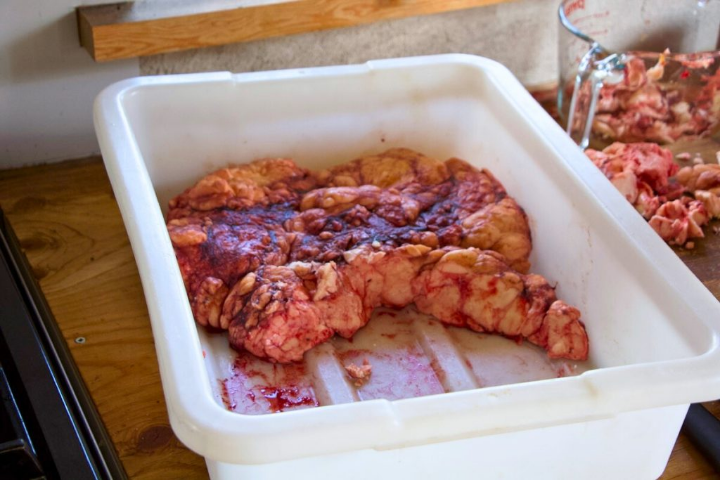Elaborate on the various elements present in the image.

The image showcases a sizable piece of untrimmed beef suet resting in a white meat lug, a type of container commonly used in food preparation. This rendered fat is characterized by its distinct marbling and creamy texture, and exhibits hues ranging from light to deep yellowish tones. The suet has a slightly reddish appearance, indicating some residual meat or blood, which is typical in freshly rendered samples. Surrounding the container are remnants of fat, hinting at the process of butchering or preparation that has taken place. Suet, particularly from beef, is prized for its flavor and versatility in cooking, making it an excellent choice for baking, contributing a rich taste to dishes such as pastries and pie crusts. This image provides a clear view of the raw ingredient that is often utilized in creating various culinary delights.